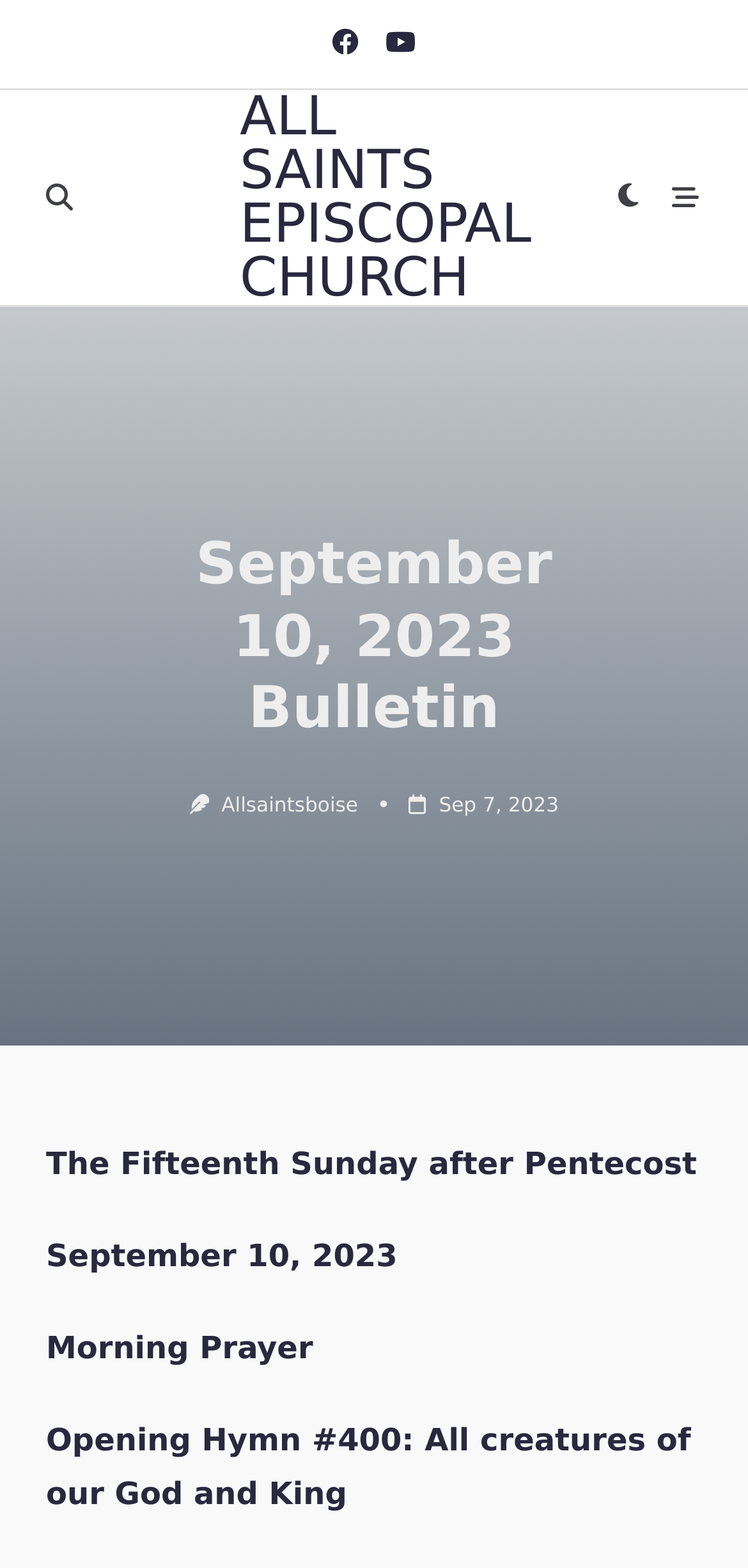Detail the various sections and features of the webpage.

The webpage is about the September 10, 2023 bulletin of All Saints Episcopal Church. At the top left, there are three buttons with icons, including a search button, a bell button, and a person button. To the right of these buttons, the church's name "ALL SAINTS EPISCOPAL CHURCH" is displayed prominently. 

On the top right, there are three more buttons with icons, including a share button, a print button, and a maximize button. Below these buttons, the title "September 10, 2023 Bulletin" is displayed in a large font. 

Under the title, there are two links, "Allsaintsboise" and "Sep 7, 2023", with a small image in between. The link "Sep 7, 2023" also contains a time element. 

The main content of the bulletin is divided into sections, including "The Fifteenth Sunday after Pentecost", "September 10, 2023", "Morning Prayer", and "Opening Hymn #400: All creatures of our God and King". These sections are arranged vertically, with the first section starting from the top left and the subsequent sections following below.